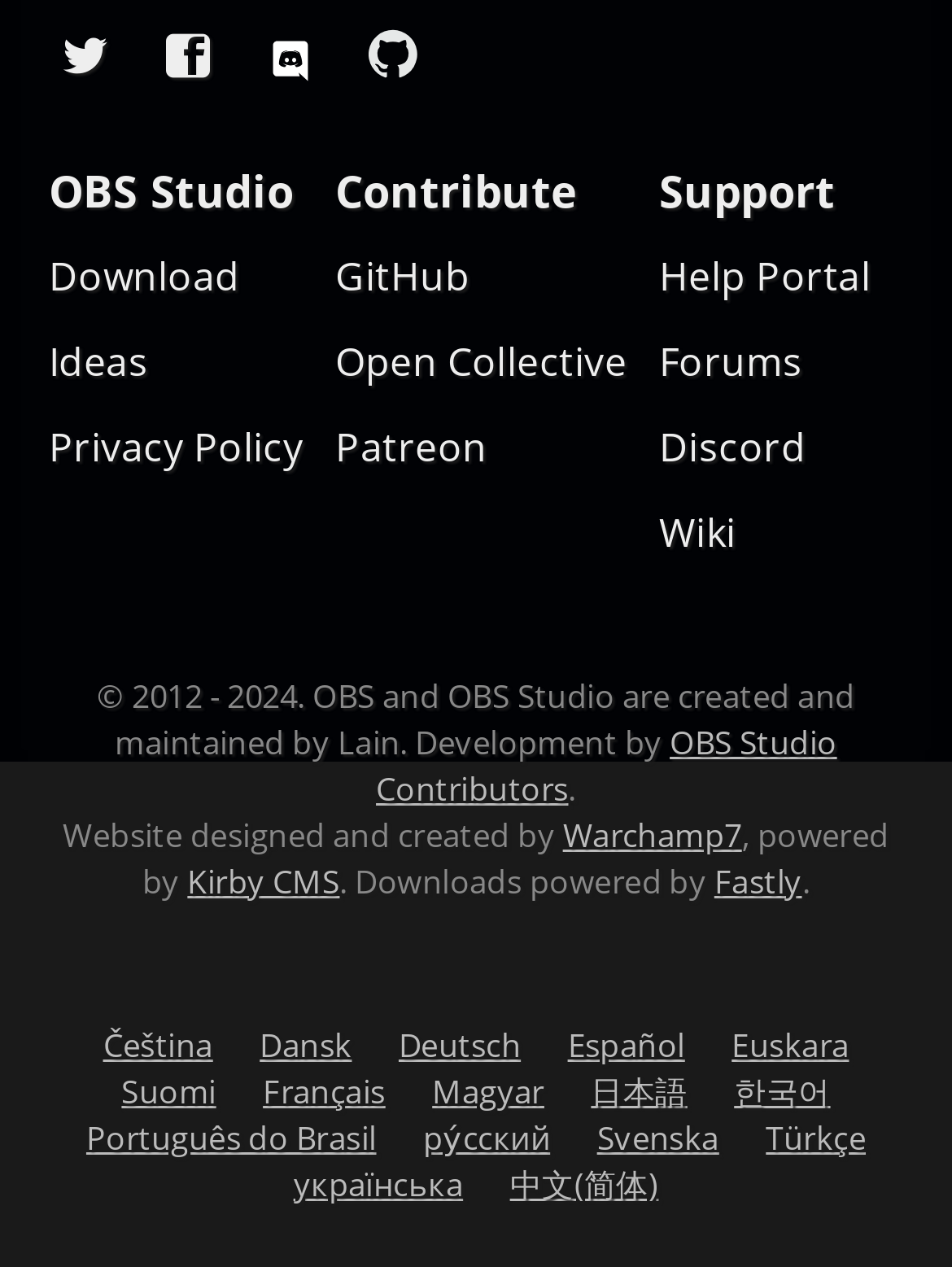How many language options are available?
Please answer the question with a single word or phrase, referencing the image.

15